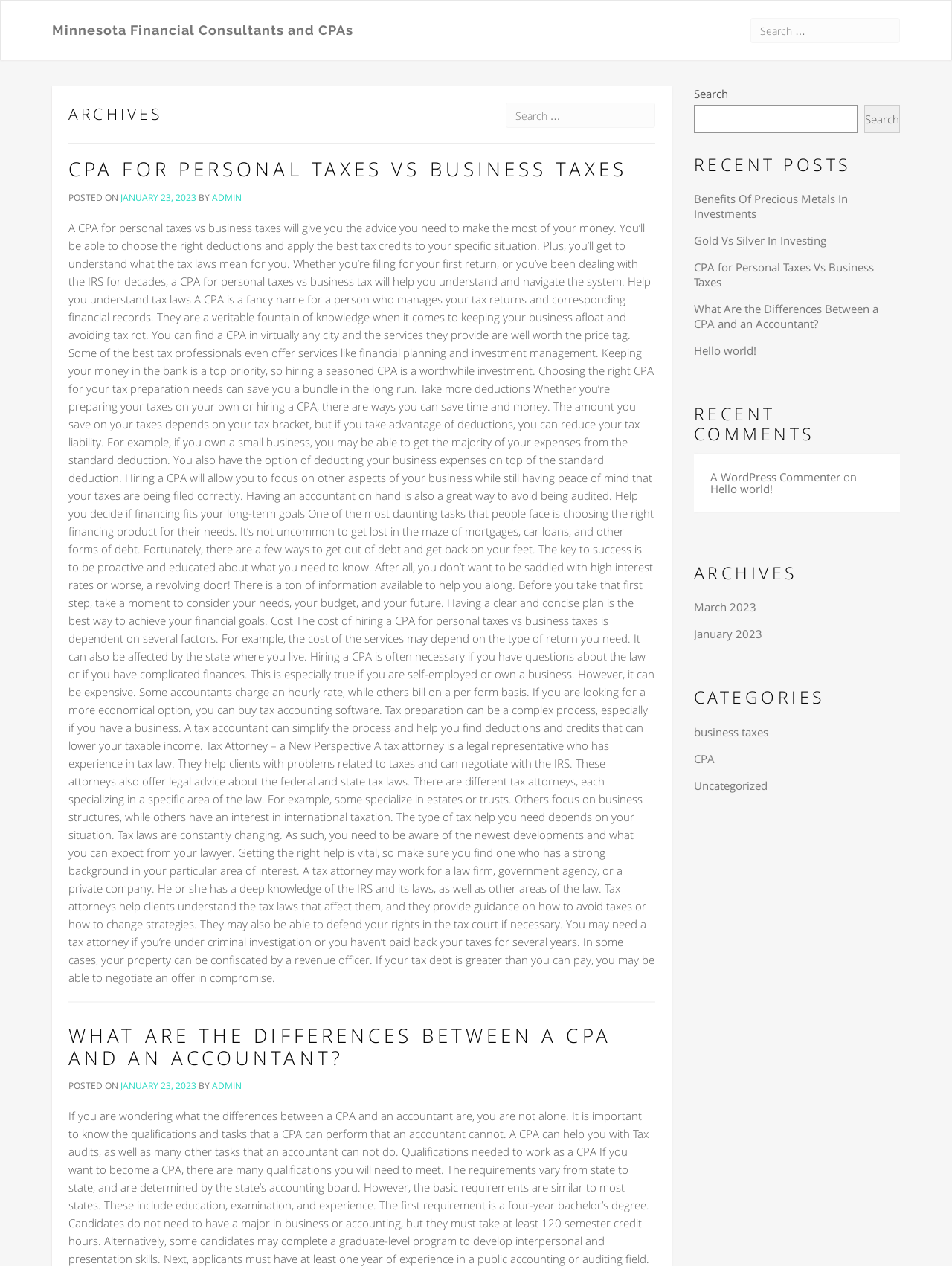What is the difference between a CPA and an accountant?
Look at the screenshot and respond with one word or a short phrase.

Unknown